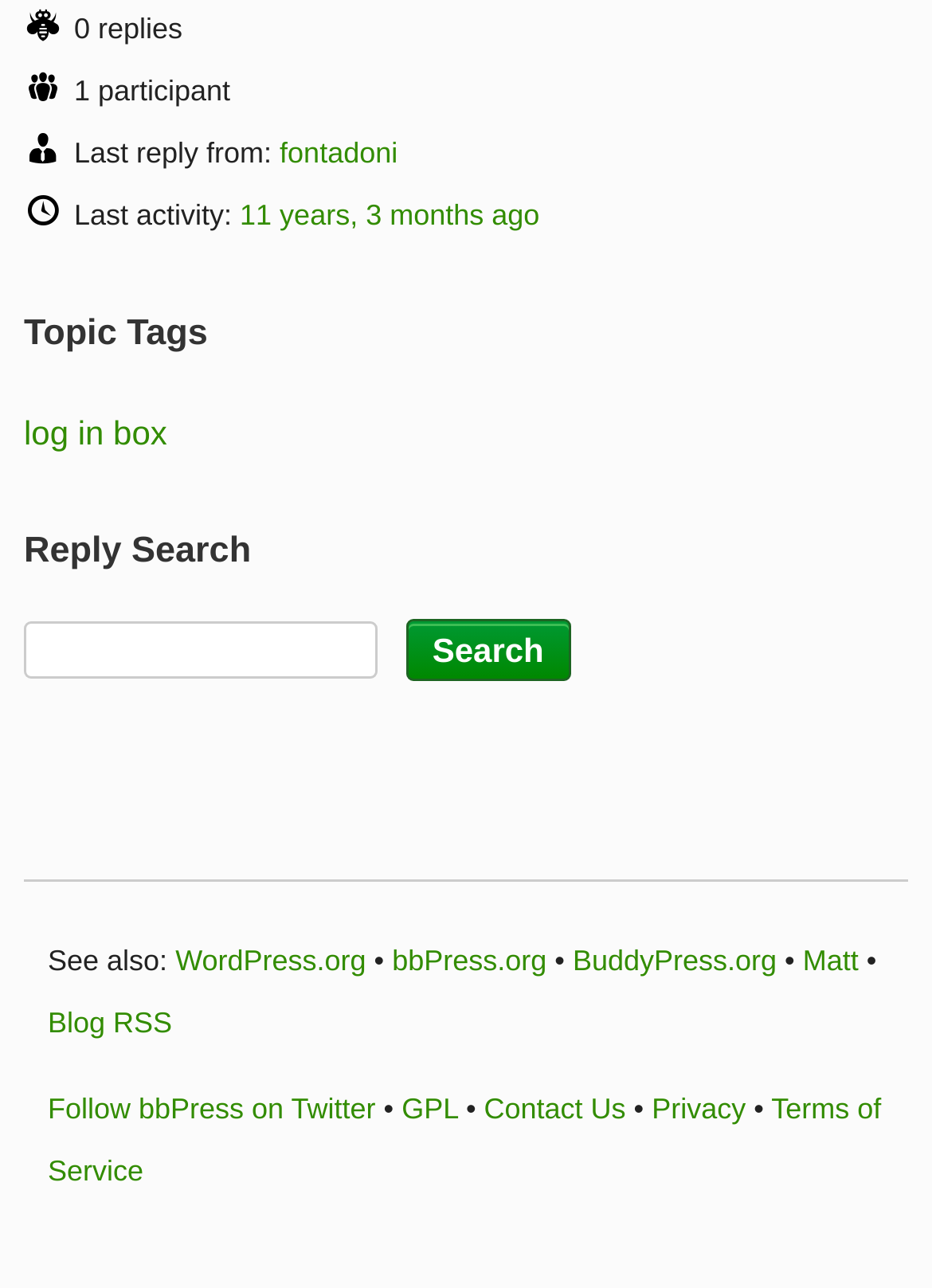Can you pinpoint the bounding box coordinates for the clickable element required for this instruction: "Follow bbPress on Twitter"? The coordinates should be four float numbers between 0 and 1, i.e., [left, top, right, bottom].

[0.051, 0.847, 0.403, 0.873]